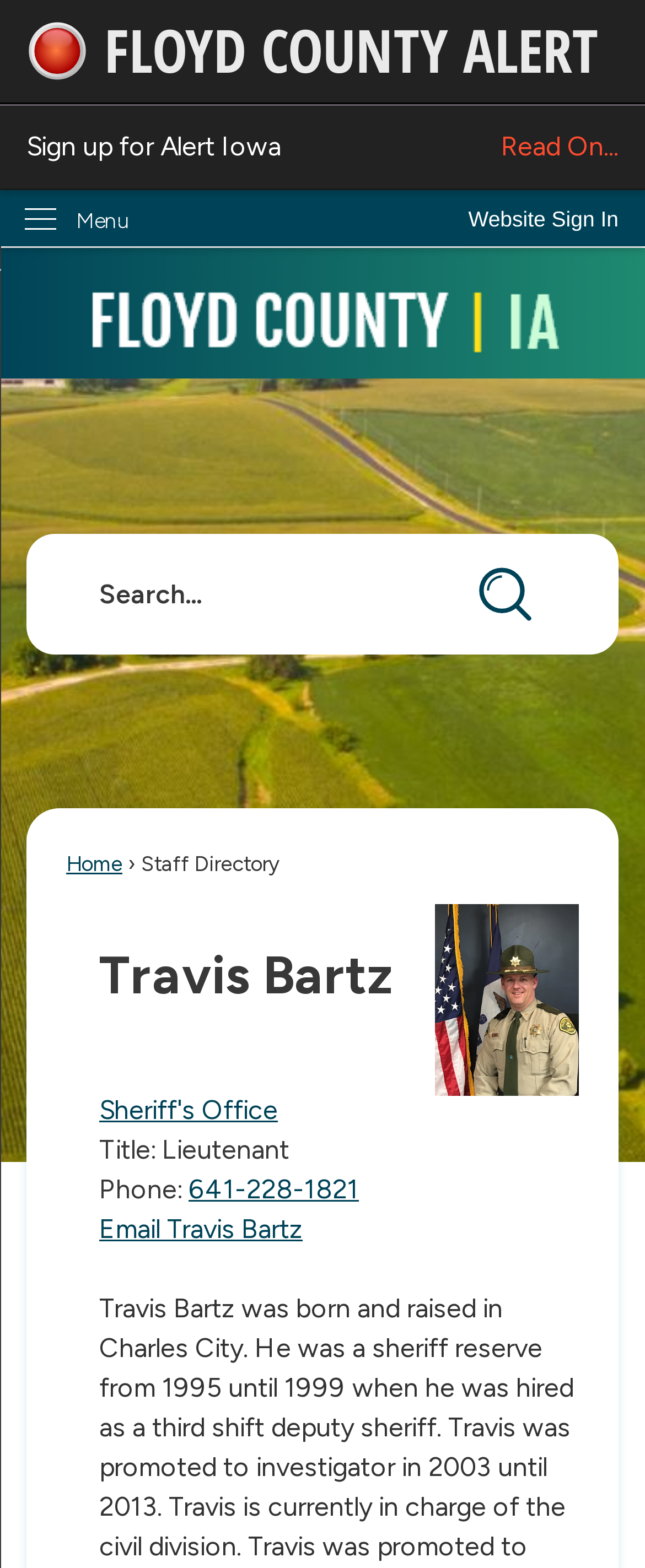Please provide a brief answer to the question using only one word or phrase: 
What is the title of Travis Bartz?

Lieutenant